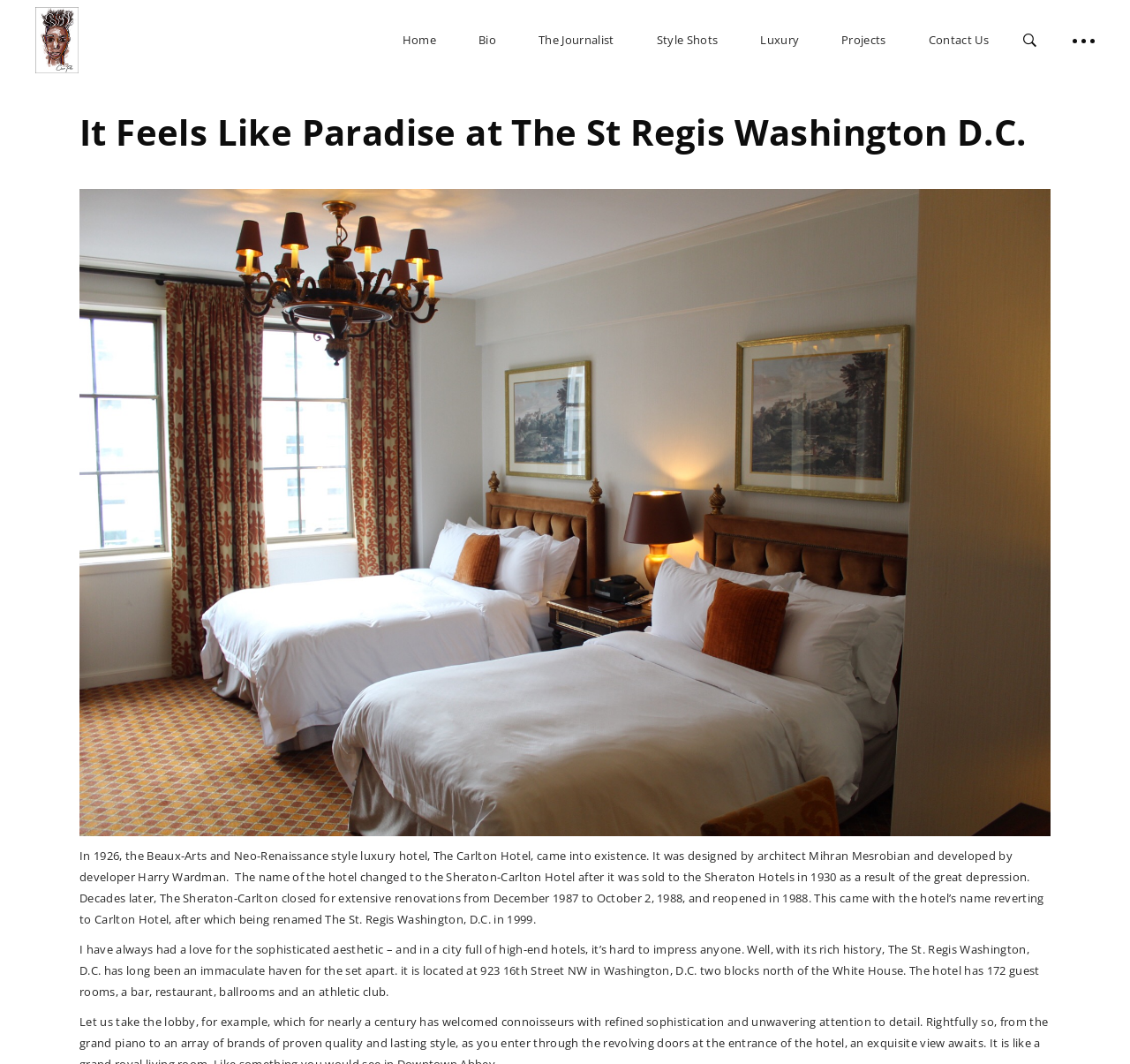Determine the bounding box coordinates for the clickable element required to fulfill the instruction: "Click the logo". Provide the coordinates as four float numbers between 0 and 1, i.e., [left, top, right, bottom].

[0.031, 0.006, 0.07, 0.068]